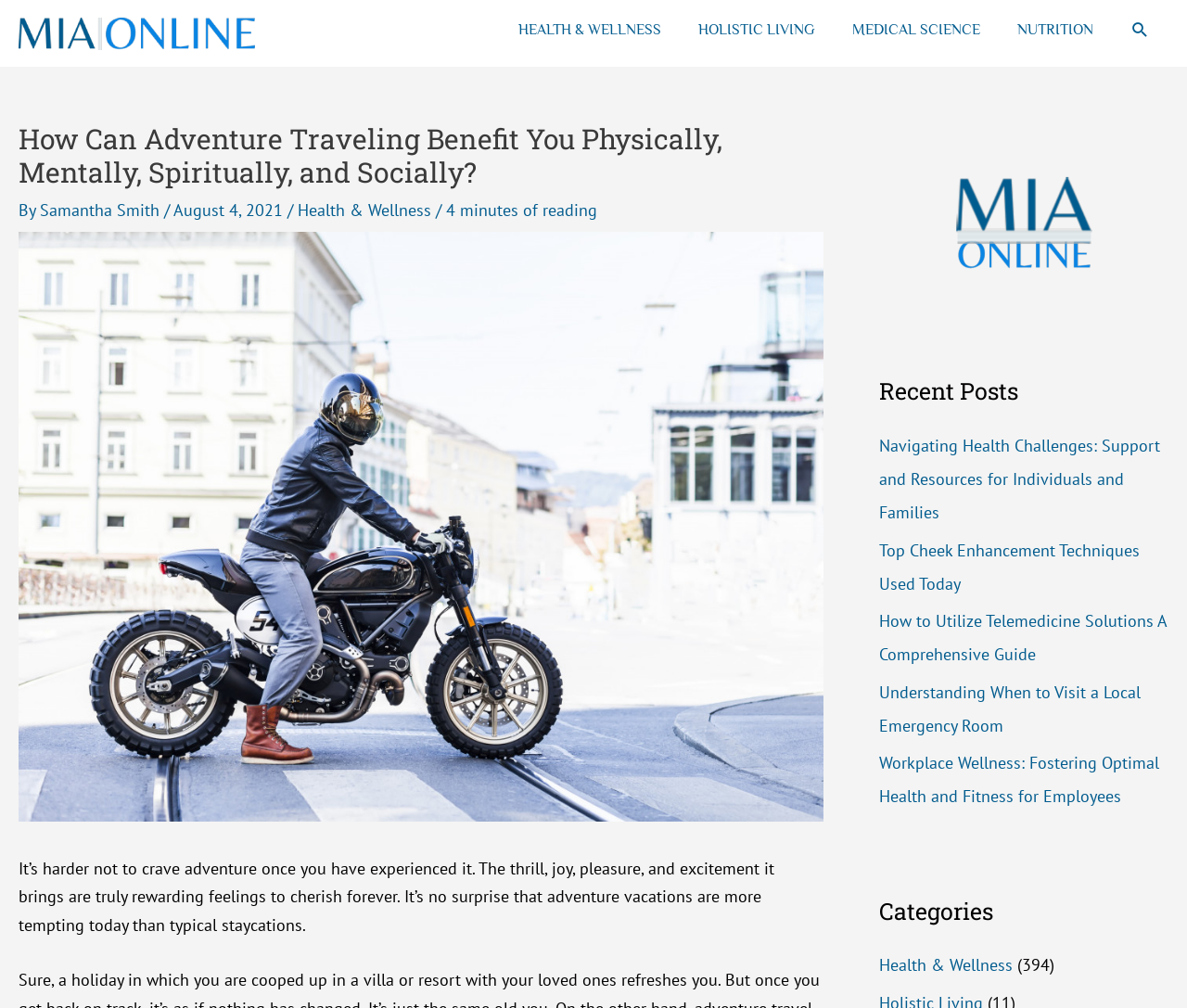Identify the bounding box coordinates for the region of the element that should be clicked to carry out the instruction: "View the 'Recent Posts' section". The bounding box coordinates should be four float numbers between 0 and 1, i.e., [left, top, right, bottom].

[0.741, 0.426, 0.984, 0.807]